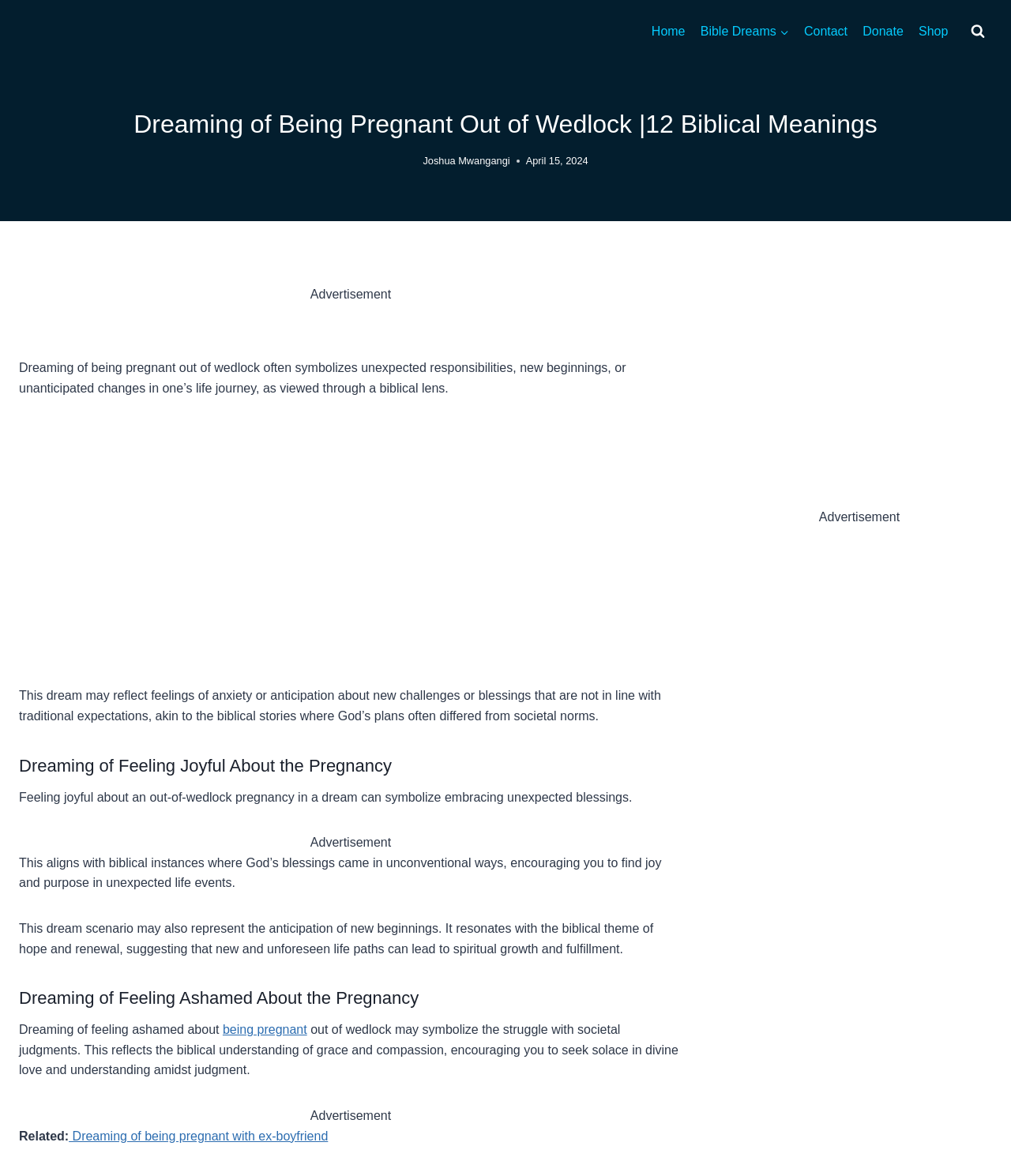Construct a comprehensive caption that outlines the webpage's structure and content.

The webpage is about the biblical meaning of dreaming of being pregnant out of wedlock. At the top left, there is a logo of "Biblical Dreamz" accompanied by a navigation menu with links to "Home", "Bible Dreams", "Contact", "Donate", and "Shop". On the top right, there is a search button.

Below the navigation menu, there is a heading that reads "Dreaming of Being Pregnant Out of Wedlock | 12 Biblical Meanings". The author's name, "Joshua Mwangangi", is displayed alongside the date "April 15, 2024".

The main content of the webpage is divided into sections, each with a heading and a descriptive paragraph. The first section explains that dreaming of being pregnant out of wedlock often symbolizes unexpected responsibilities, new beginnings, or unanticipated changes in one's life journey. This is accompanied by an image related to the topic.

The subsequent sections have headings such as "Dreaming of Feeling Joyful About the Pregnancy", "Dreaming of Feeling Ashamed About the Pregnancy", and so on. Each section provides a biblical interpretation of the dream, with paragraphs explaining the symbolism and meaning behind the dream.

Throughout the webpage, there are several advertisements and iframes, which are scattered between the sections of content. There are also several images and figures, including a logo and a button to scroll to the top of the page.